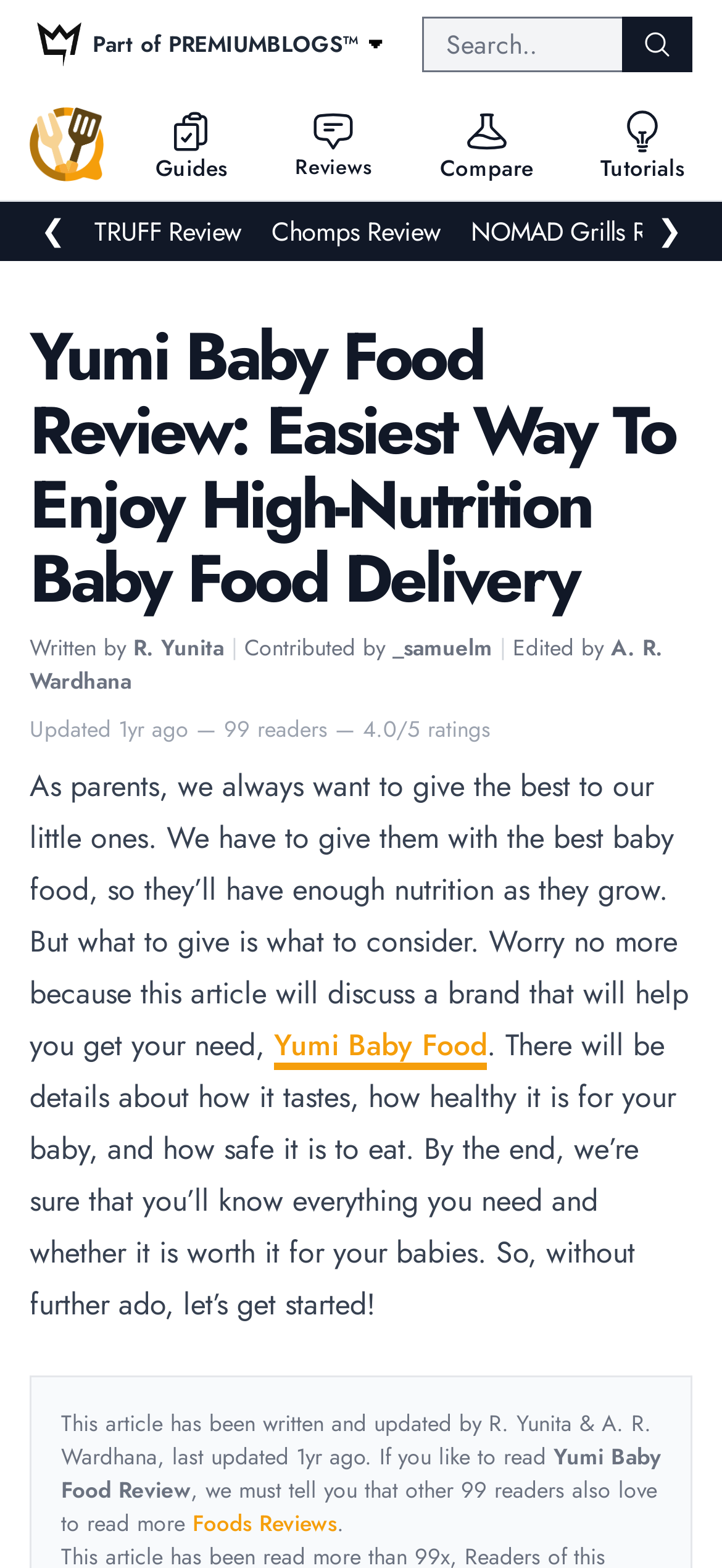Construct a comprehensive caption that outlines the webpage's structure and content.

This webpage is a review of Yumi Baby Food, focusing on its exceptional taste, nutrition, and convenience. At the top left corner, there is an image of the EPICKITCHENS logo, followed by a navigation menu with links to Guides, Reviews, Compare, and Tutorials. Below the navigation menu, there are two arrow icons, one pointing left and the other pointing right, which likely serve as pagination controls.

The main content of the webpage is divided into sections. The first section is a heading that reads "Yumi Baby Food Review: Easiest Way To Enjoy High-Nutrition Baby Food Delivery". Below the heading, there is information about the authors and contributors of the review, including their names and roles.

The next section is a brief introduction to the importance of providing the best nutrition for babies, followed by a paragraph that outlines the content of the review, which covers the taste, health benefits, and safety of Yumi Baby Food. The review itself is a lengthy text that occupies most of the webpage, discussing the features and benefits of Yumi Baby Food in detail.

At the bottom of the webpage, there is a section that provides information about the article, including the date it was published and updated, as well as the number of readers and ratings. There are also links to related articles, including a link to read more about Yumi Baby Food Review and another link to Foods Reviews.